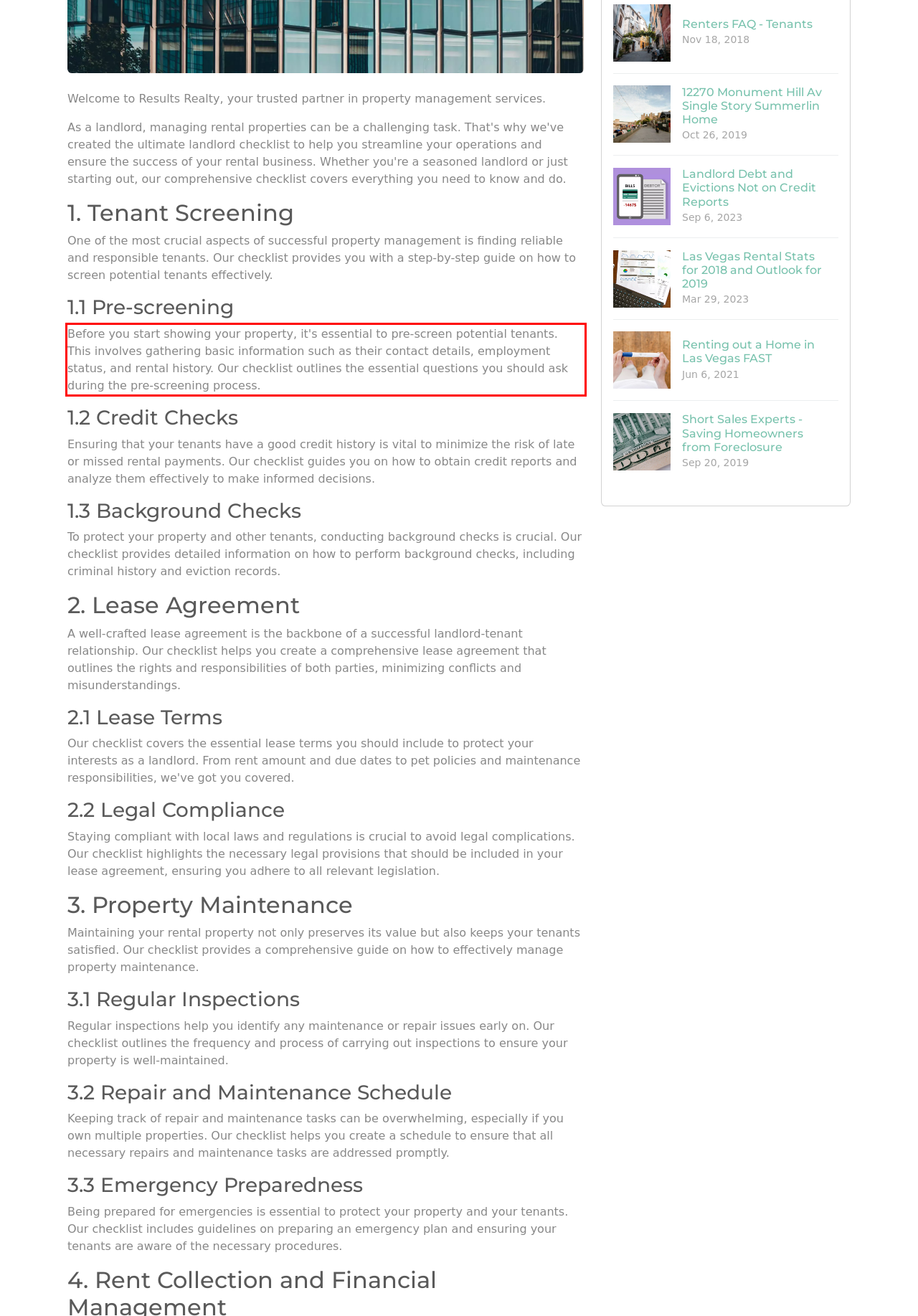By examining the provided screenshot of a webpage, recognize the text within the red bounding box and generate its text content.

Before you start showing your property, it's essential to pre-screen potential tenants. This involves gathering basic information such as their contact details, employment status, and rental history. Our checklist outlines the essential questions you should ask during the pre-screening process.